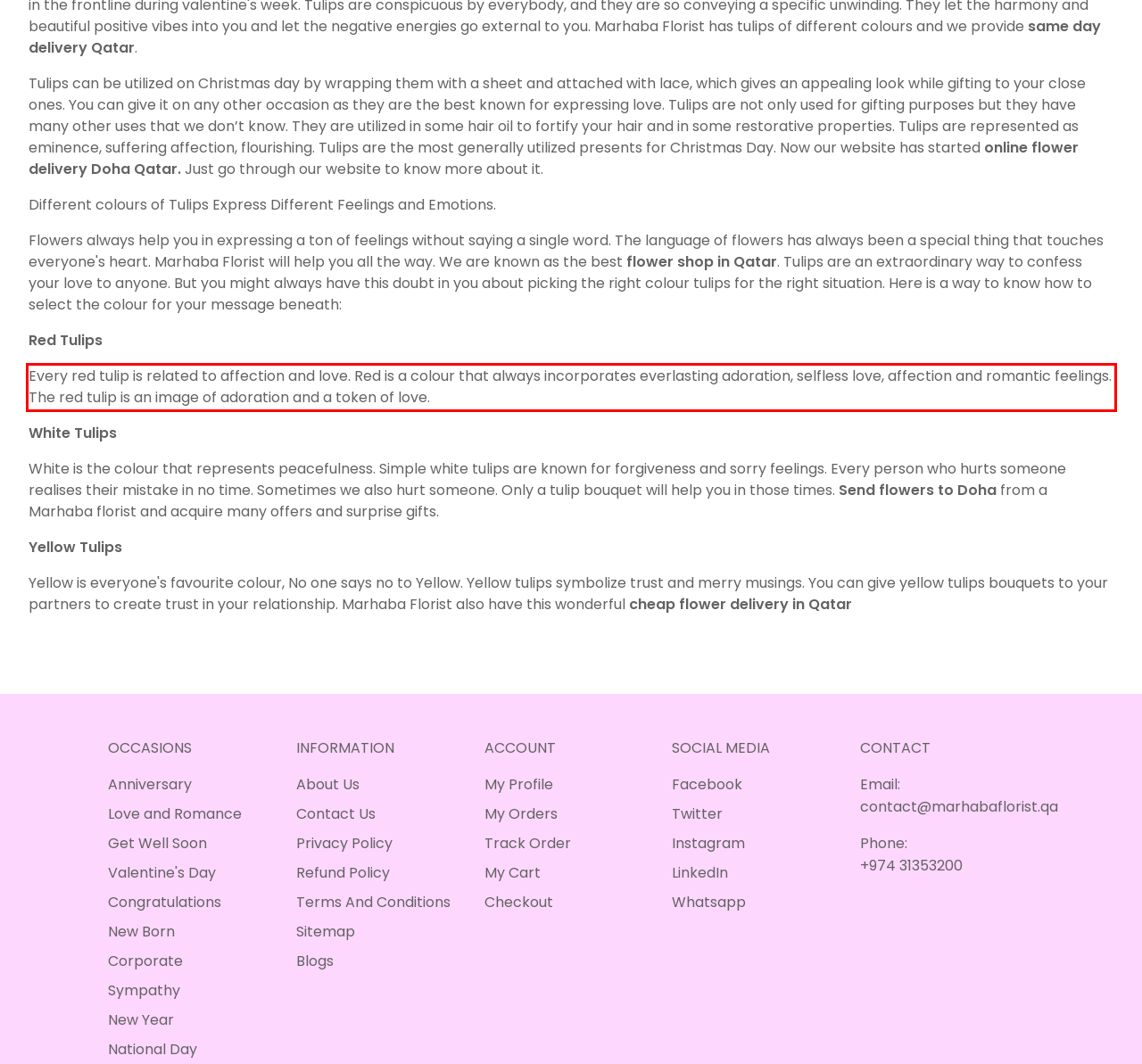You are presented with a screenshot containing a red rectangle. Extract the text found inside this red bounding box.

Every red tulip is related to affection and love. Red is a colour that always incorporates everlasting adoration, selfless love, affection and romantic feelings. The red tulip is an image of adoration and a token of love.